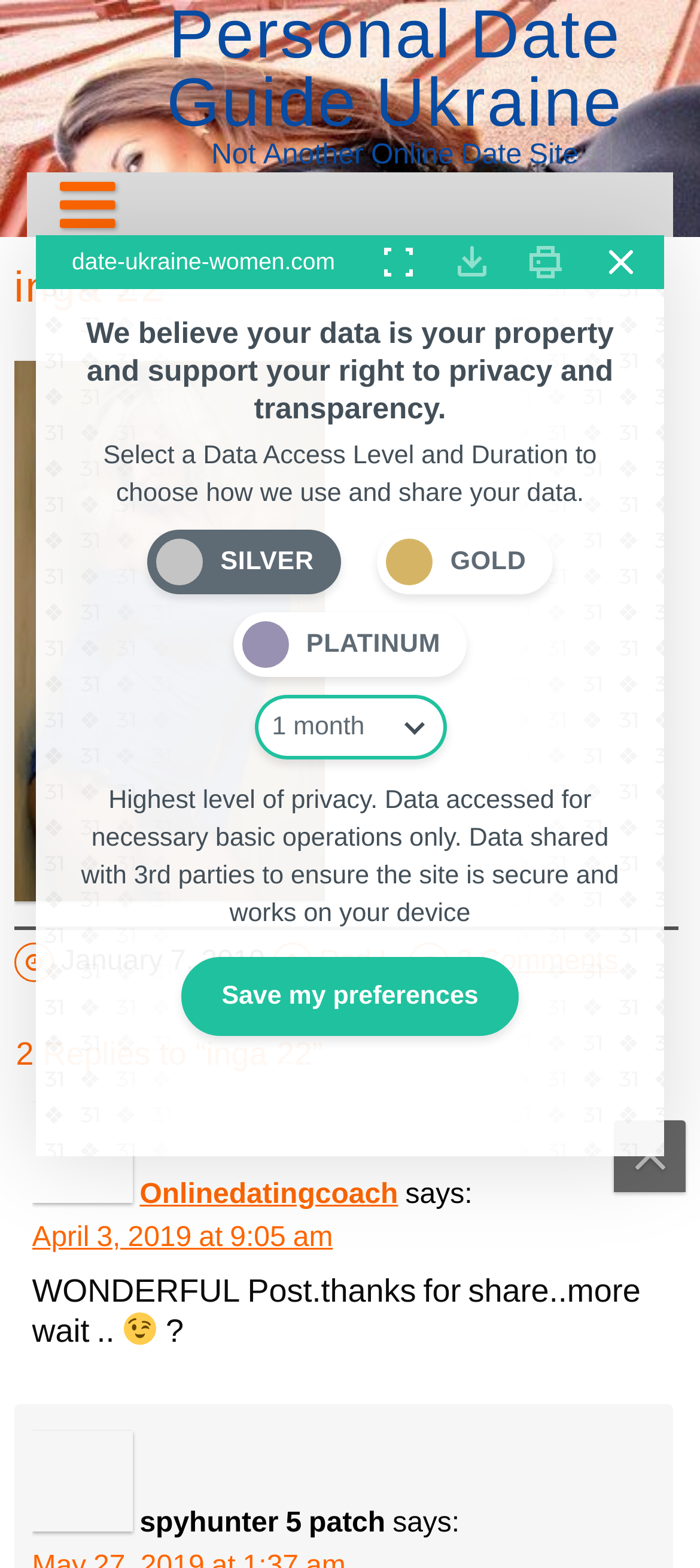Respond with a single word or phrase to the following question: What is the name of the website mentioned in the alert dialog box?

date-ukraine-women.com